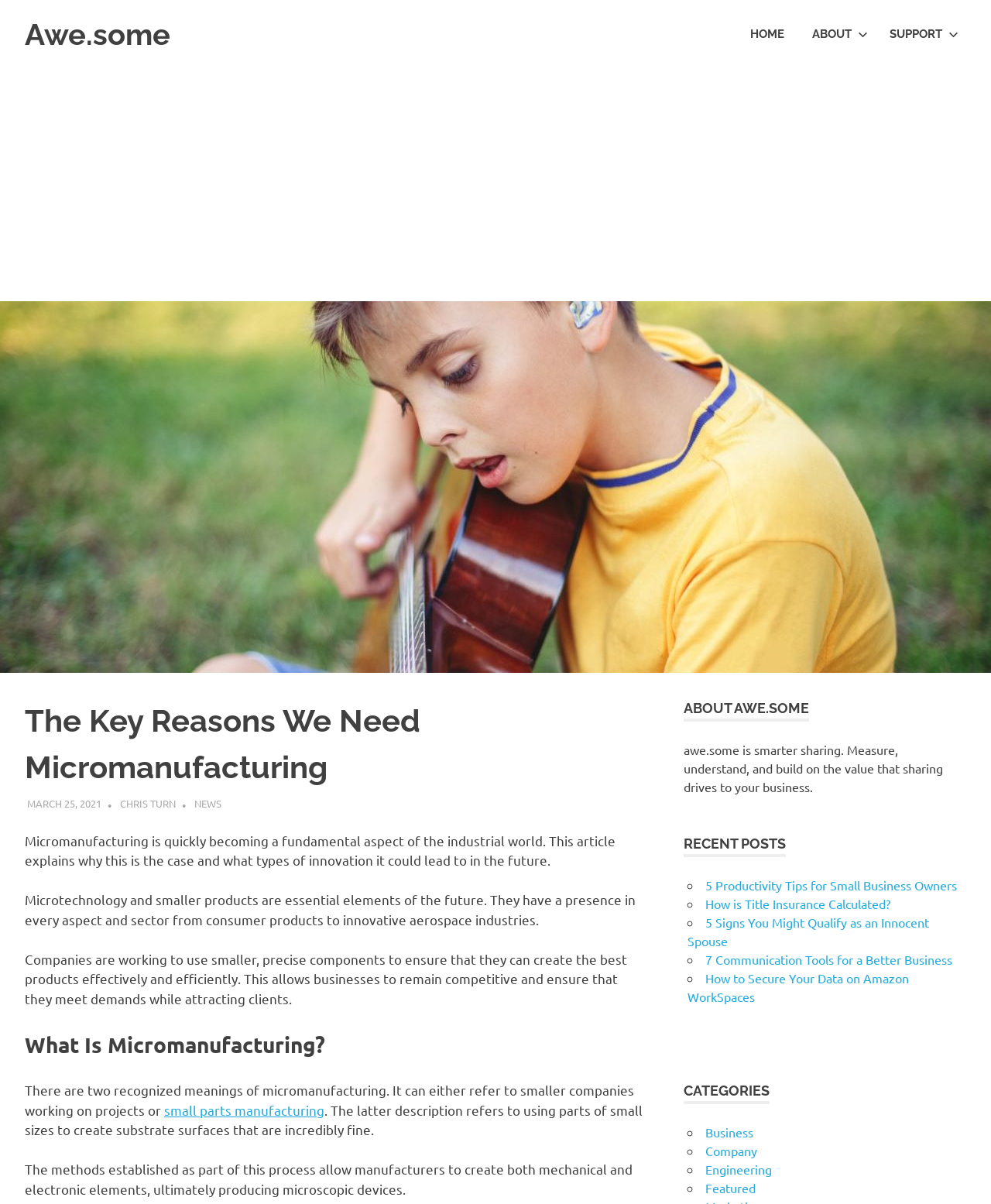Bounding box coordinates should be in the format (top-left x, top-left y, bottom-right x, bottom-right y) and all values should be floating point numbers between 0 and 1. Determine the bounding box coordinate for the UI element described as: Support

[0.884, 0.01, 0.975, 0.047]